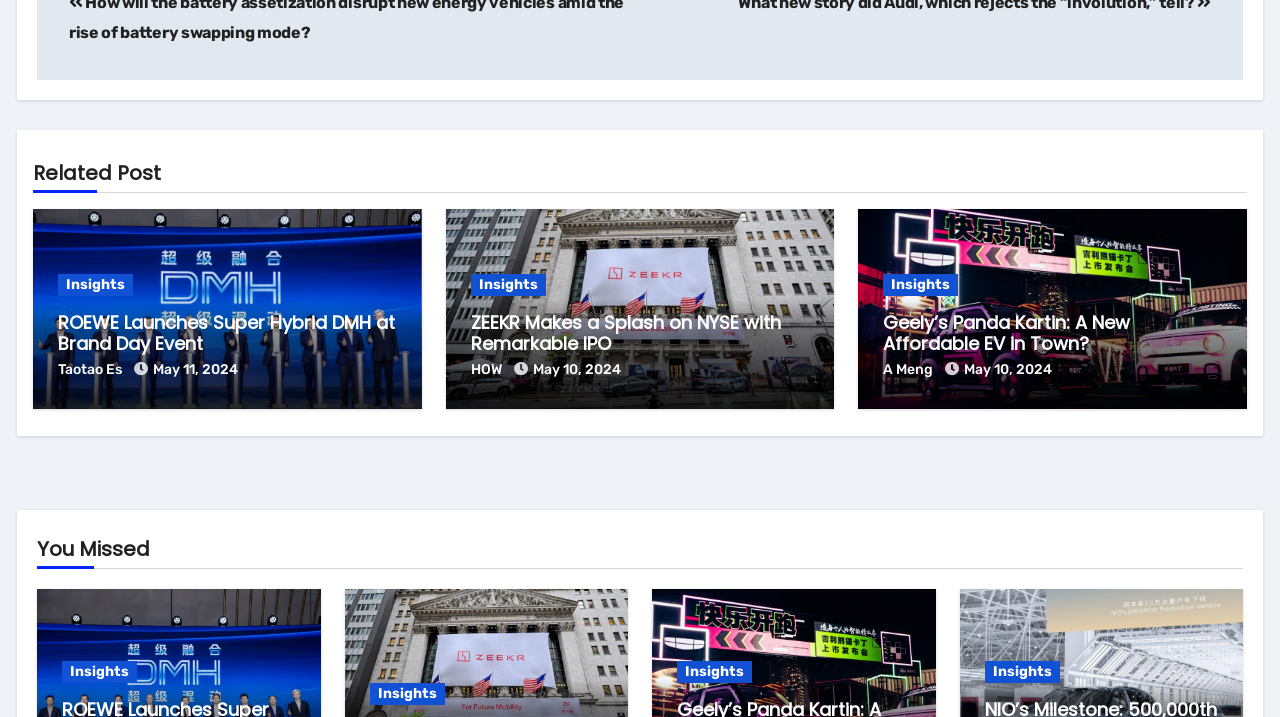Given the following UI element description: "Insights", find the bounding box coordinates in the webpage screenshot.

[0.289, 0.947, 0.347, 0.978]